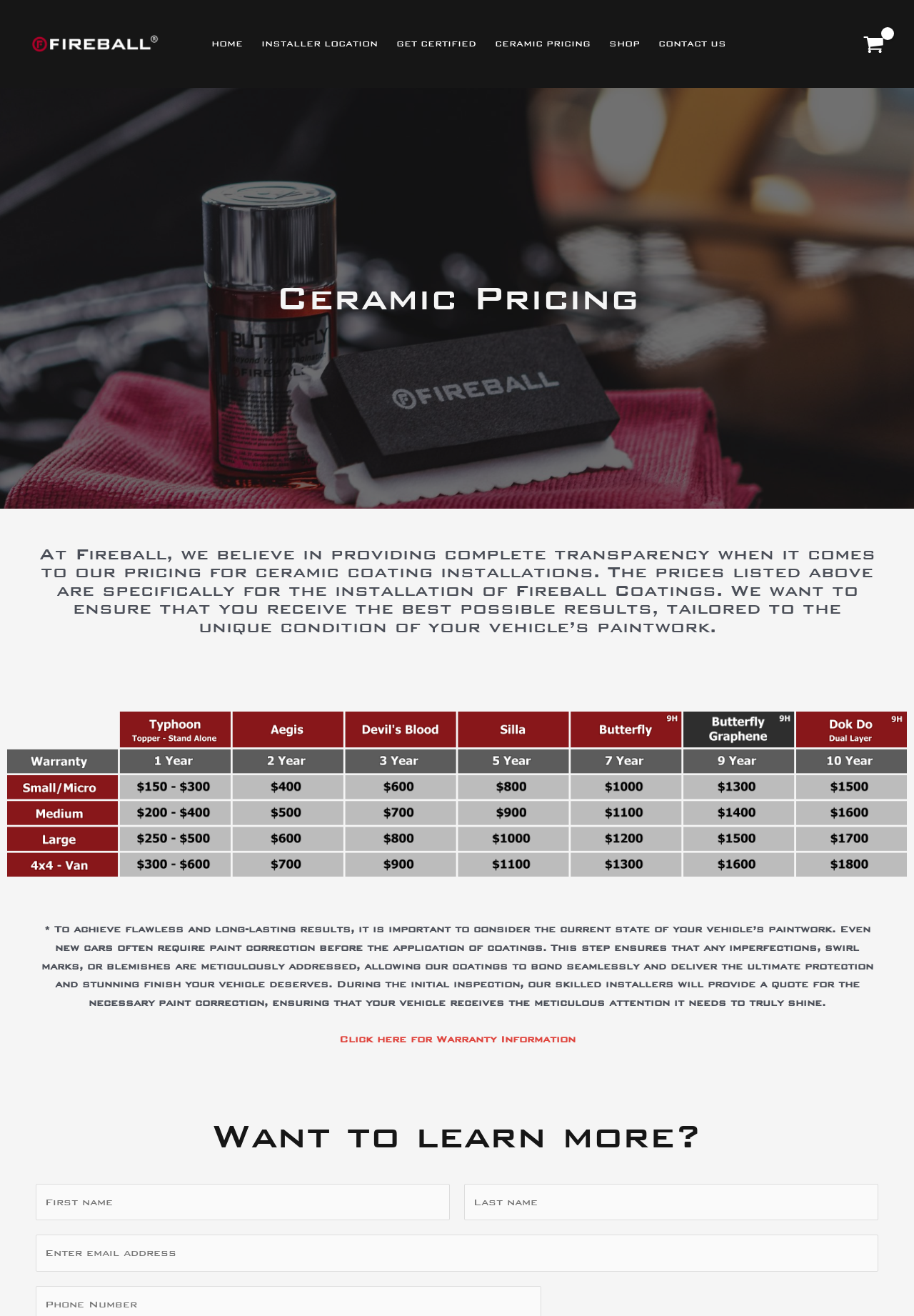Identify the bounding box coordinates of the area that should be clicked in order to complete the given instruction: "Click on HOME". The bounding box coordinates should be four float numbers between 0 and 1, i.e., [left, top, right, bottom].

[0.221, 0.0, 0.276, 0.067]